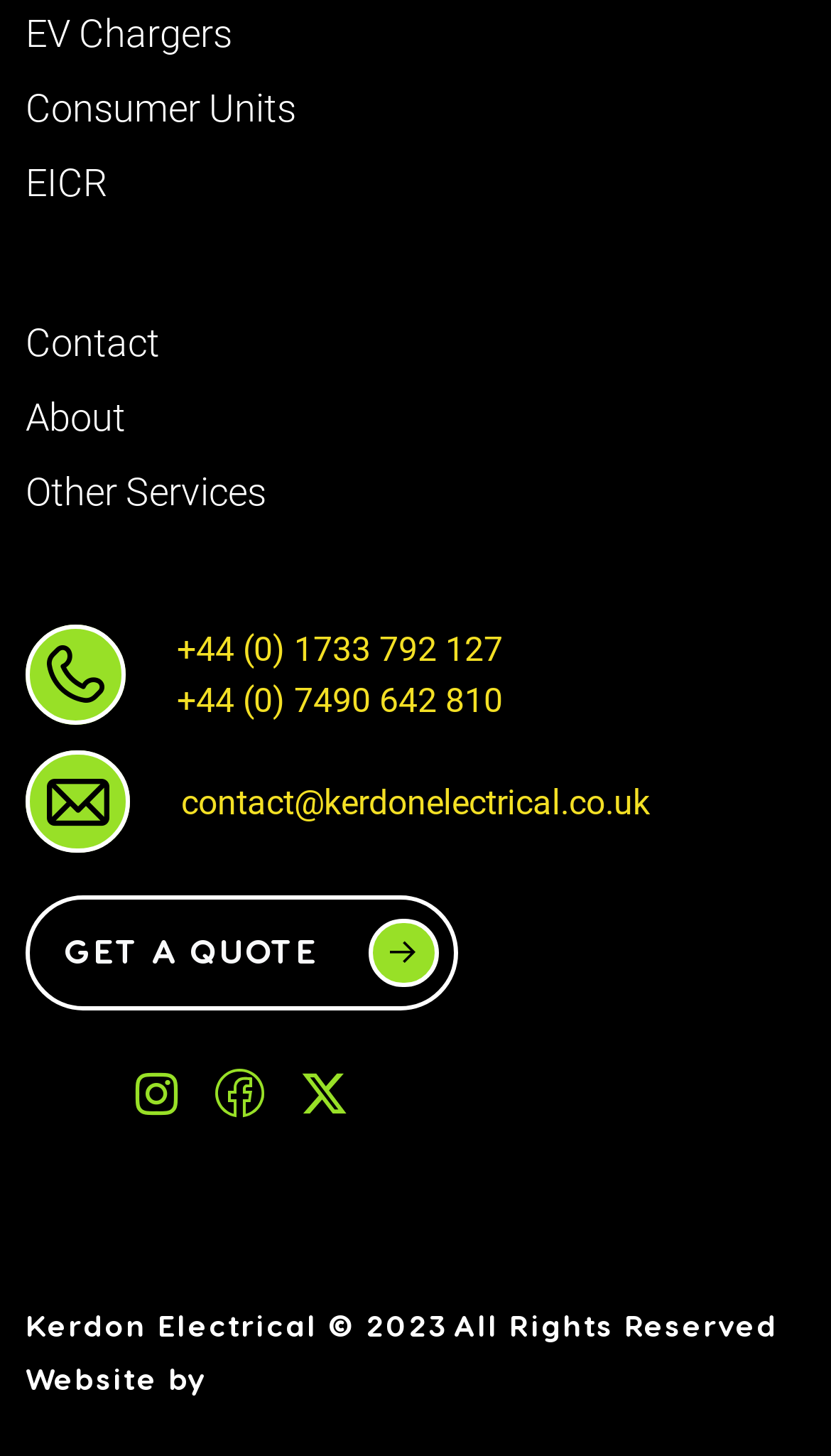Please mark the bounding box coordinates of the area that should be clicked to carry out the instruction: "Get a quote".

[0.031, 0.615, 0.551, 0.693]